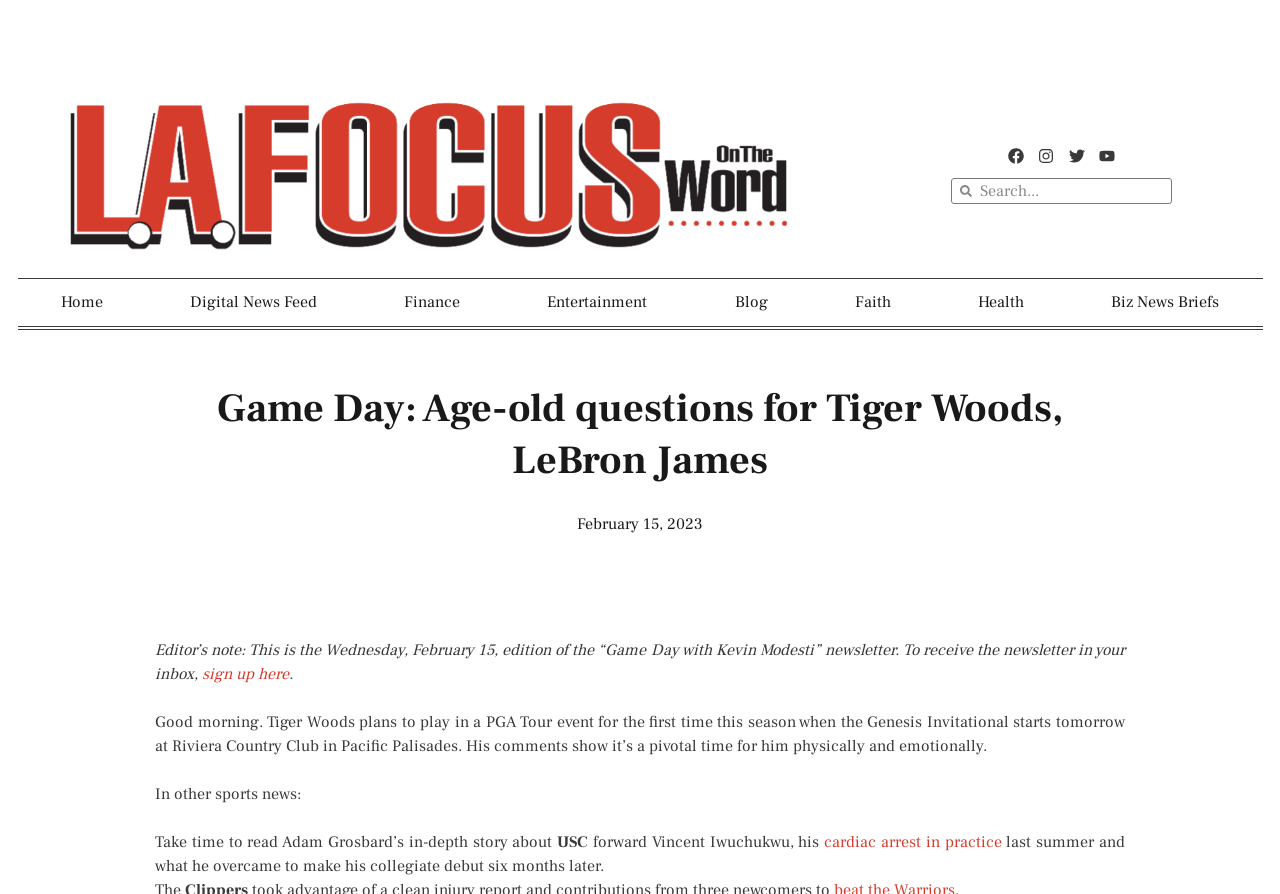Determine the bounding box coordinates for the element that should be clicked to follow this instruction: "Visit Facebook". The coordinates should be given as four float numbers between 0 and 1, in the format [left, top, right, bottom].

[0.785, 0.162, 0.803, 0.187]